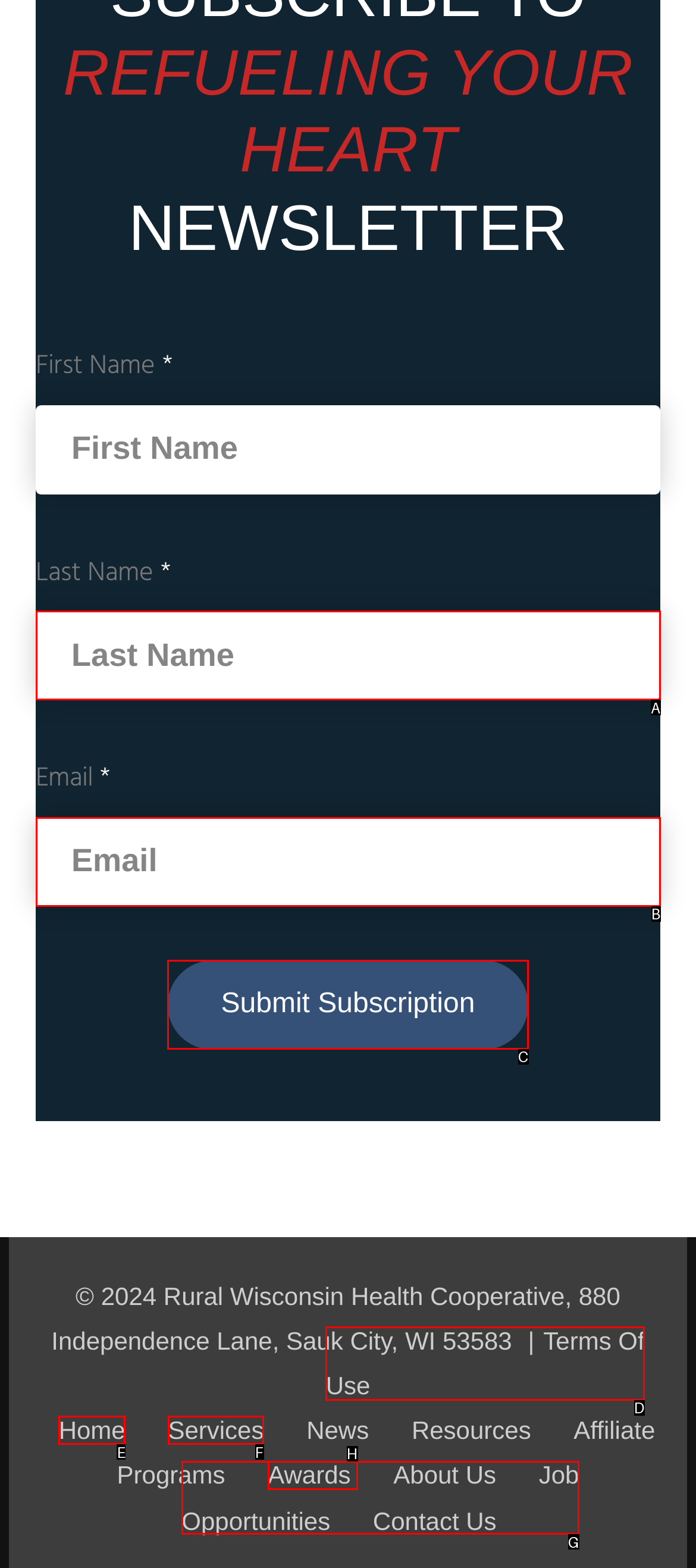Determine which HTML element should be clicked for this task: Go to terms of use
Provide the option's letter from the available choices.

D